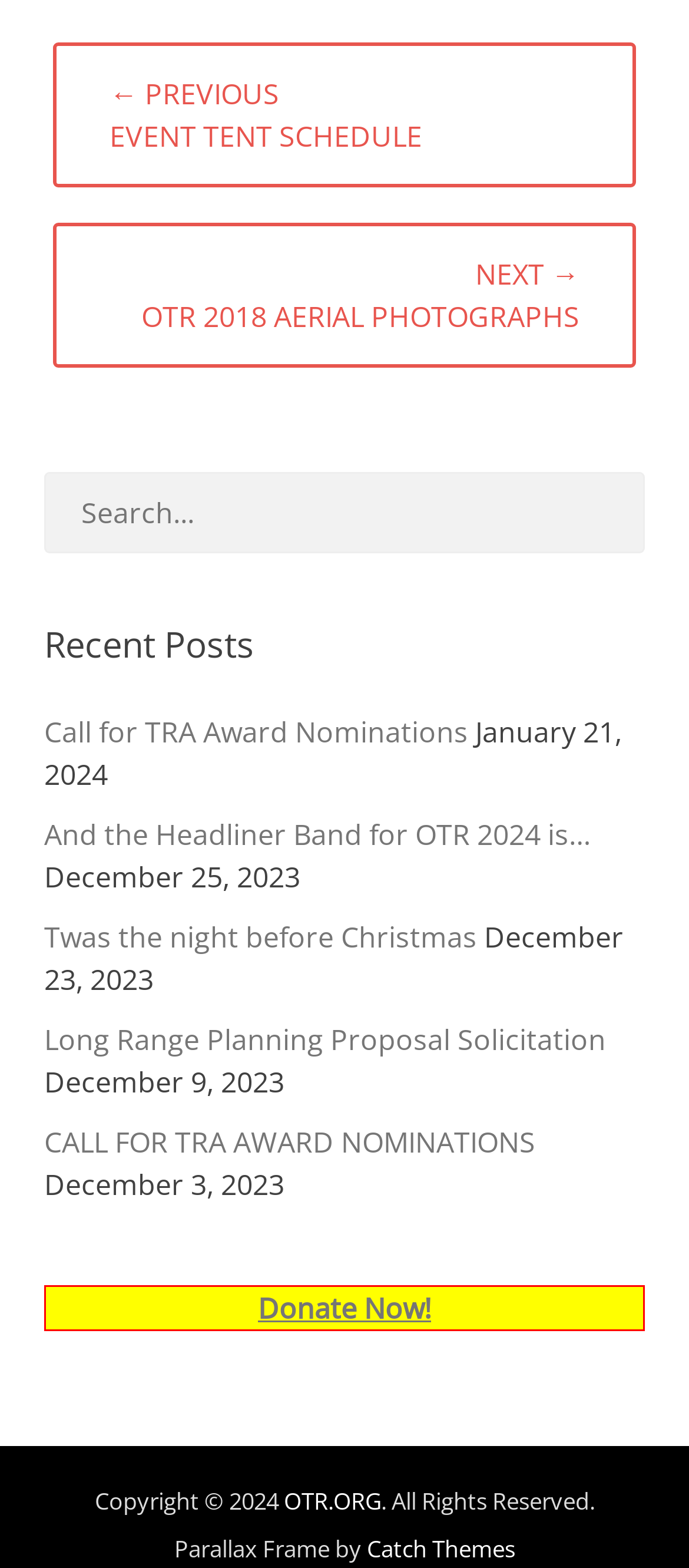Respond with a single word or phrase to the following question:
What is the title of the previous post?

EVENT TENT SCHEDULE